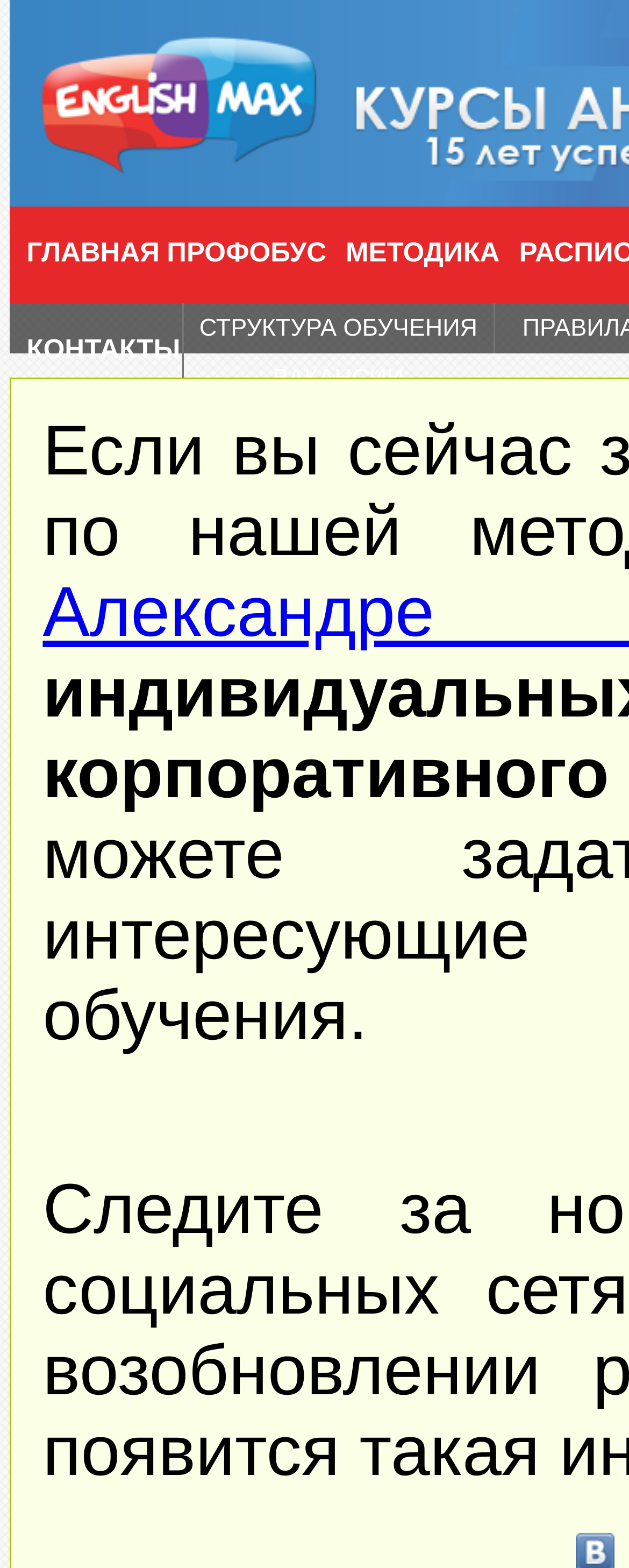Identify the bounding box for the UI element specified in this description: "Next Article". The coordinates must be four float numbers between 0 and 1, formatted as [left, top, right, bottom].

None